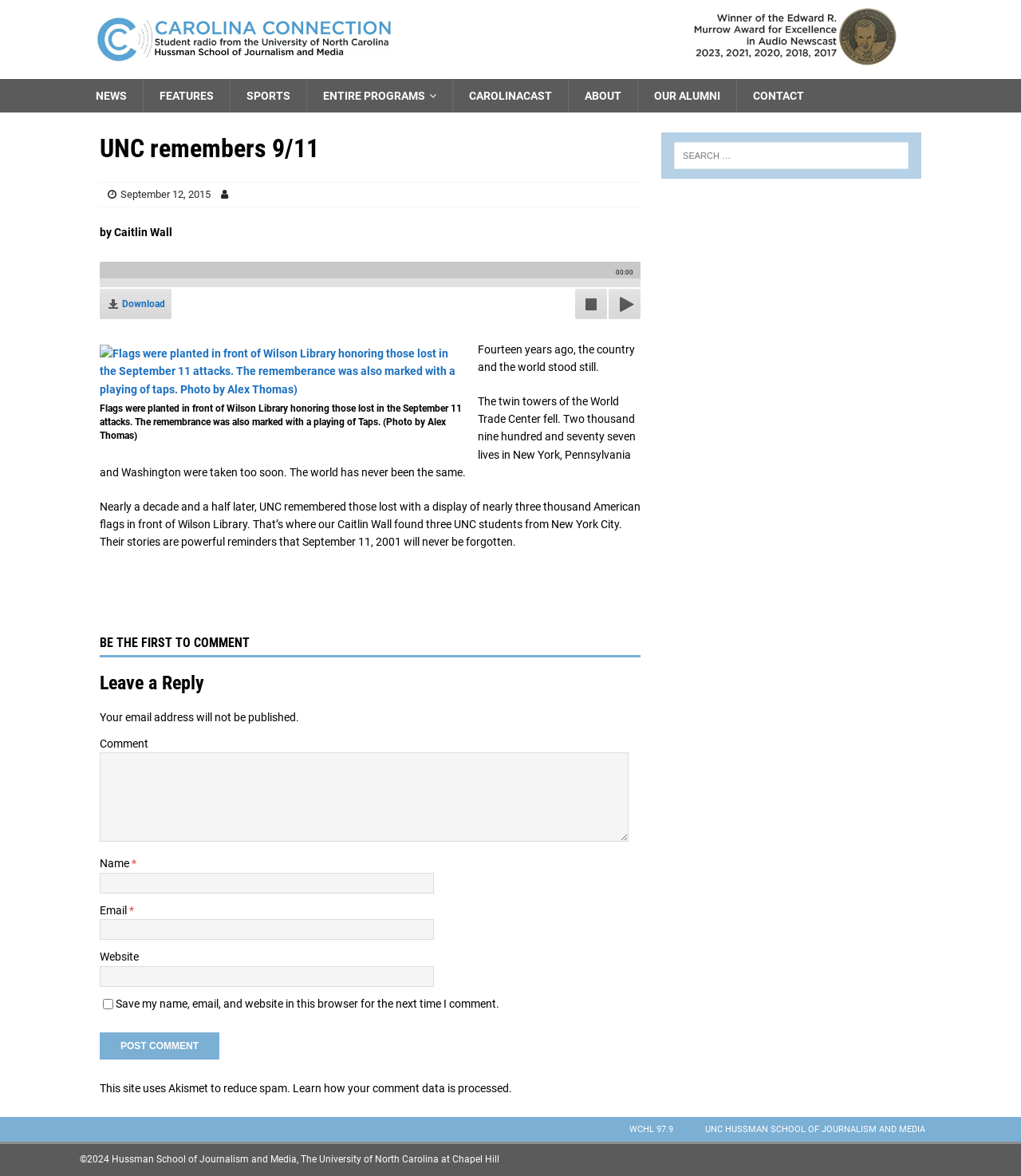Show the bounding box coordinates of the element that should be clicked to complete the task: "Download the file".

[0.098, 0.245, 0.168, 0.278]